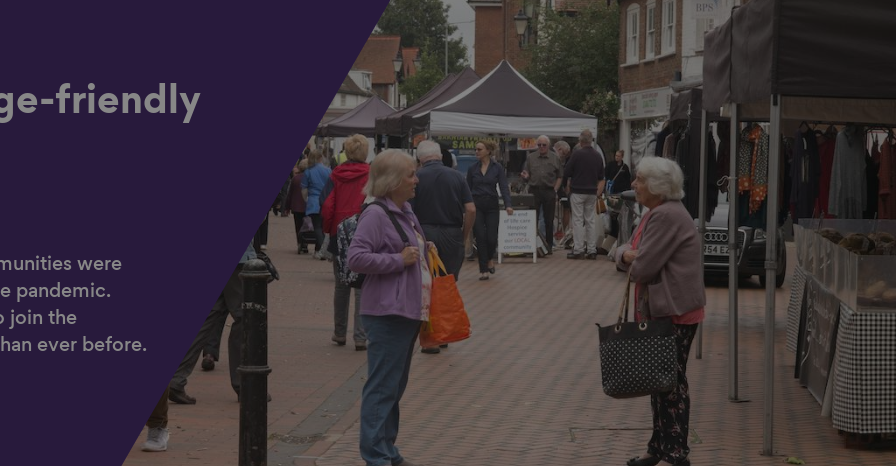Using the information in the image, give a comprehensive answer to the question: 
What is the atmosphere of the street market scene?

The caption describes the atmosphere of the street market scene as conveying a sense of community and connection, which is reinforced by the depiction of the two older women engaging in conversation and the presence of other market-goers in the background.